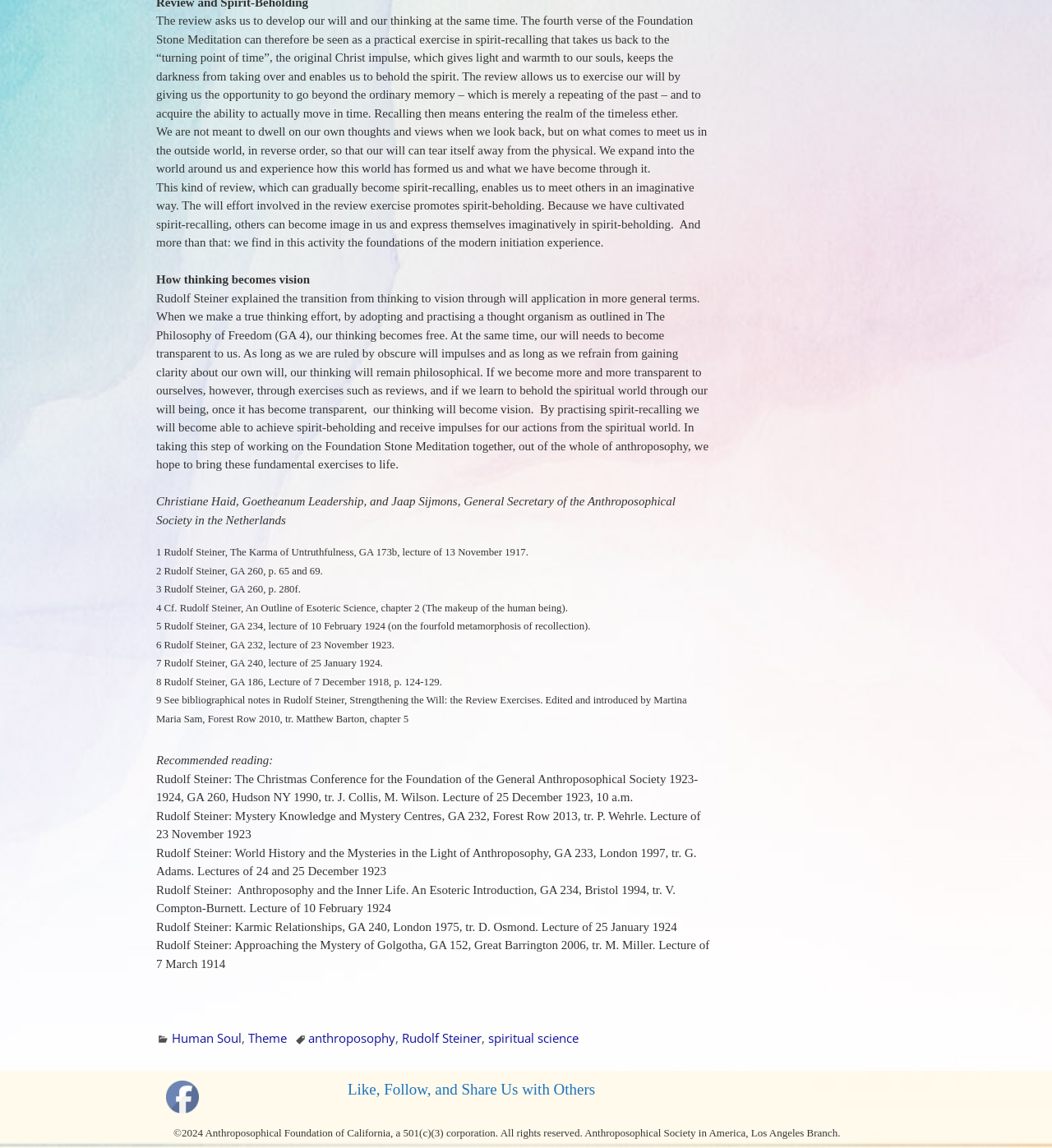What is the name of the organization mentioned in the footer?
Can you offer a detailed and complete answer to this question?

The footer of the webpage mentions the Anthroposophical Foundation of California, a 501(c)(3) corporation, indicating that this organization is associated with the webpage's content.